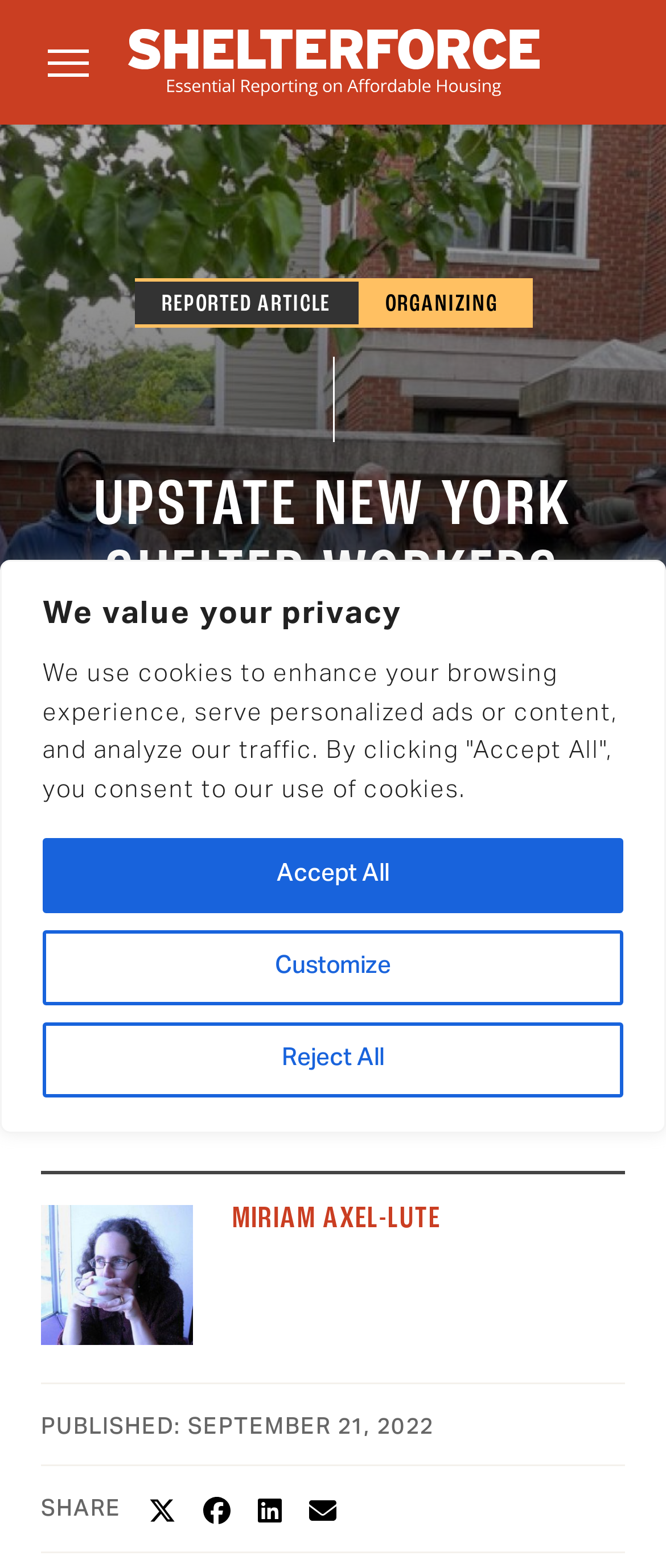Please specify the coordinates of the bounding box for the element that should be clicked to carry out this instruction: "Click the Shelterforce link". The coordinates must be four float numbers between 0 and 1, formatted as [left, top, right, bottom].

[0.041, 0.017, 0.959, 0.062]